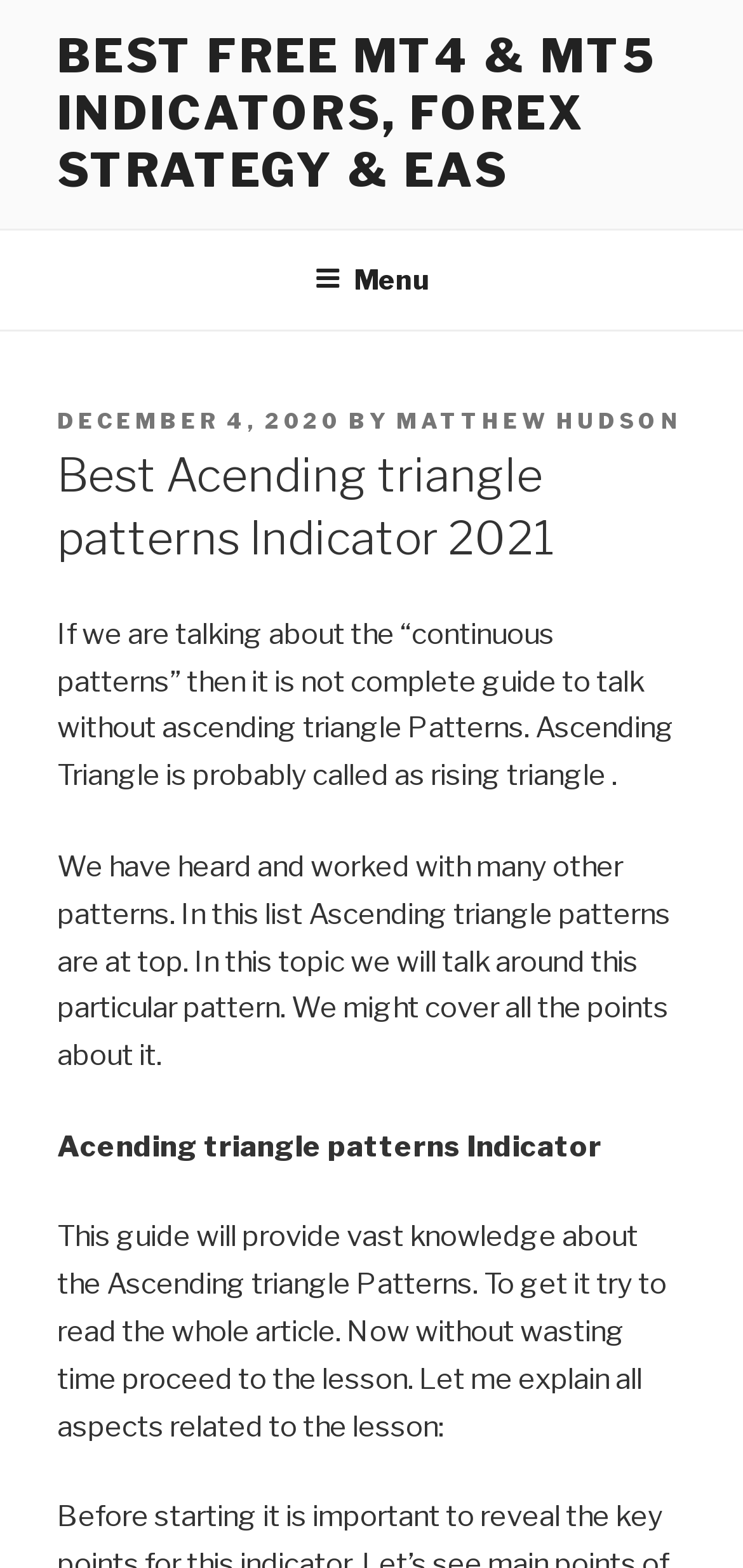Identify and provide the bounding box coordinates of the UI element described: "Menu". The coordinates should be formatted as [left, top, right, bottom], with each number being a float between 0 and 1.

[0.386, 0.148, 0.614, 0.208]